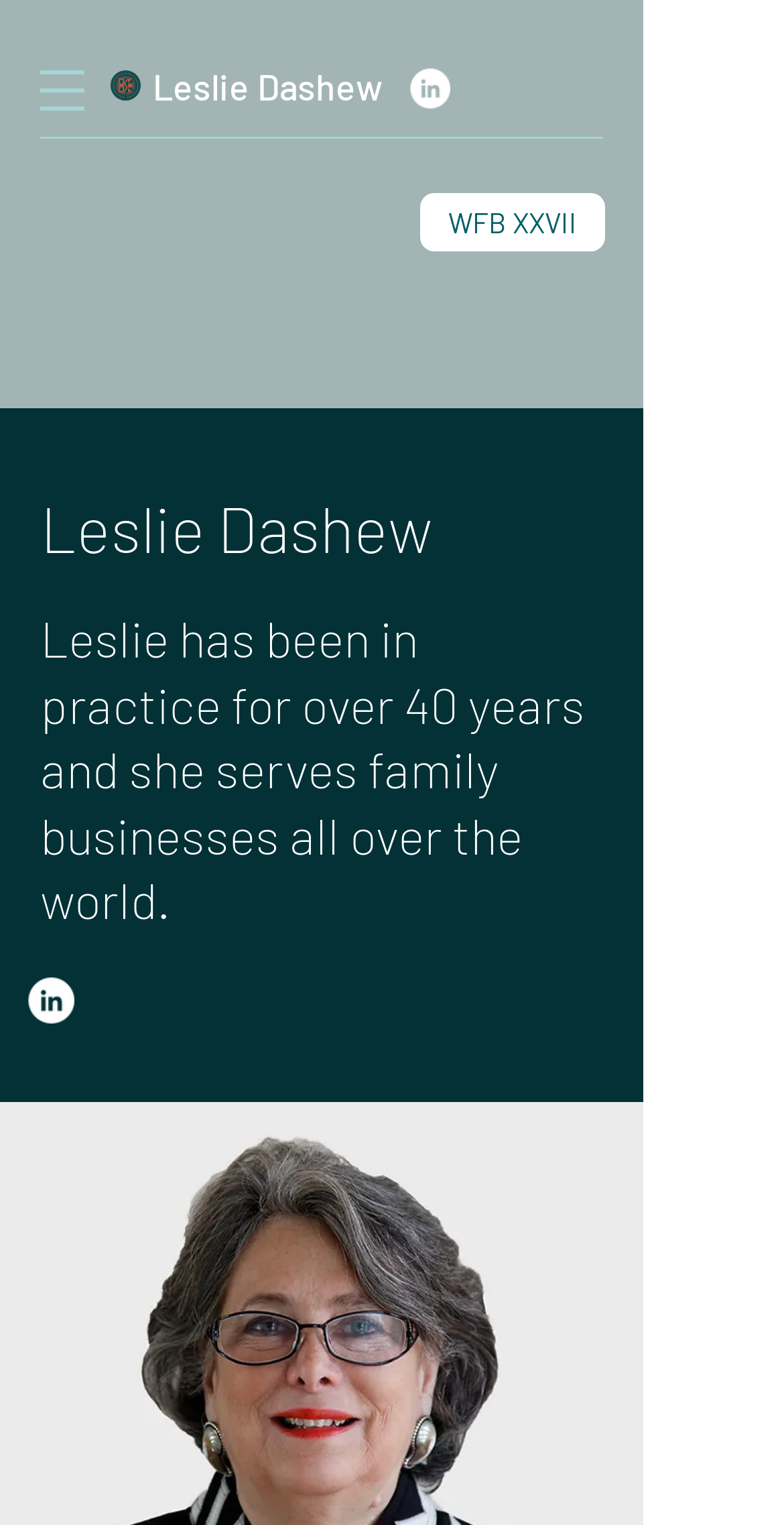Respond with a single word or phrase to the following question: What is the name of the event mentioned on the webpage?

WFB XXVII